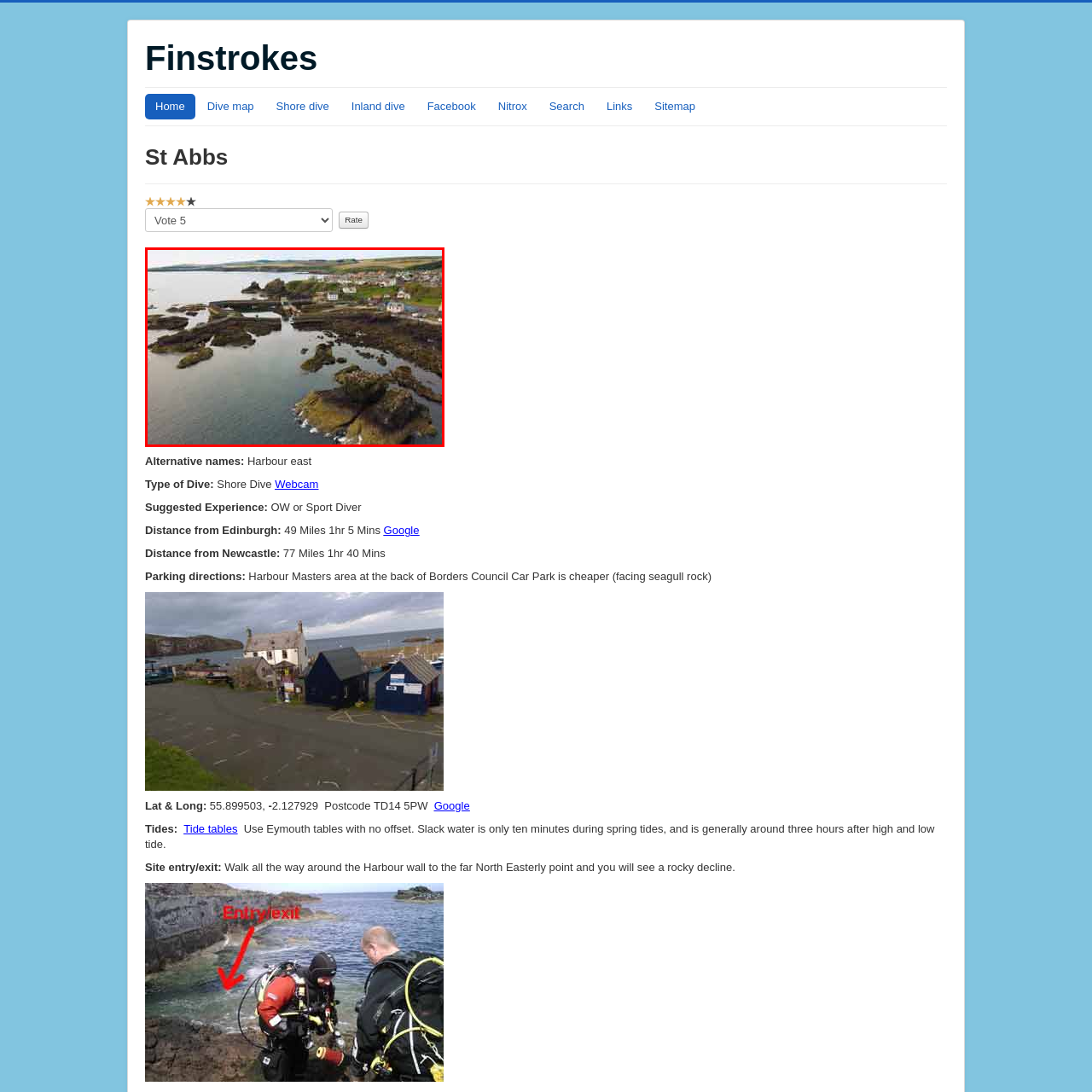Thoroughly describe the scene within the red-bordered area of the image.

This aerial image showcases the picturesque coastal village of St Abbs, characterized by its rocky shoreline and calm waters. In the foreground, several jagged rocks emerge from the sea, creating a stunning contrast against the tranquil blue-green tones of the water. The image features a small harbor area, likely used for fishing and recreational activities, with boats gently anchored. 

Behind the harbor, charming white and pastel-colored houses line the shore, nestled against a backdrop of gentle green hills. The village appears serene and inviting, capturing the essence of a small coastal community. The overall scene reflects a harmonious blend of nature and human habitation, making it a perfect representation of St Abbs' coastal charm.